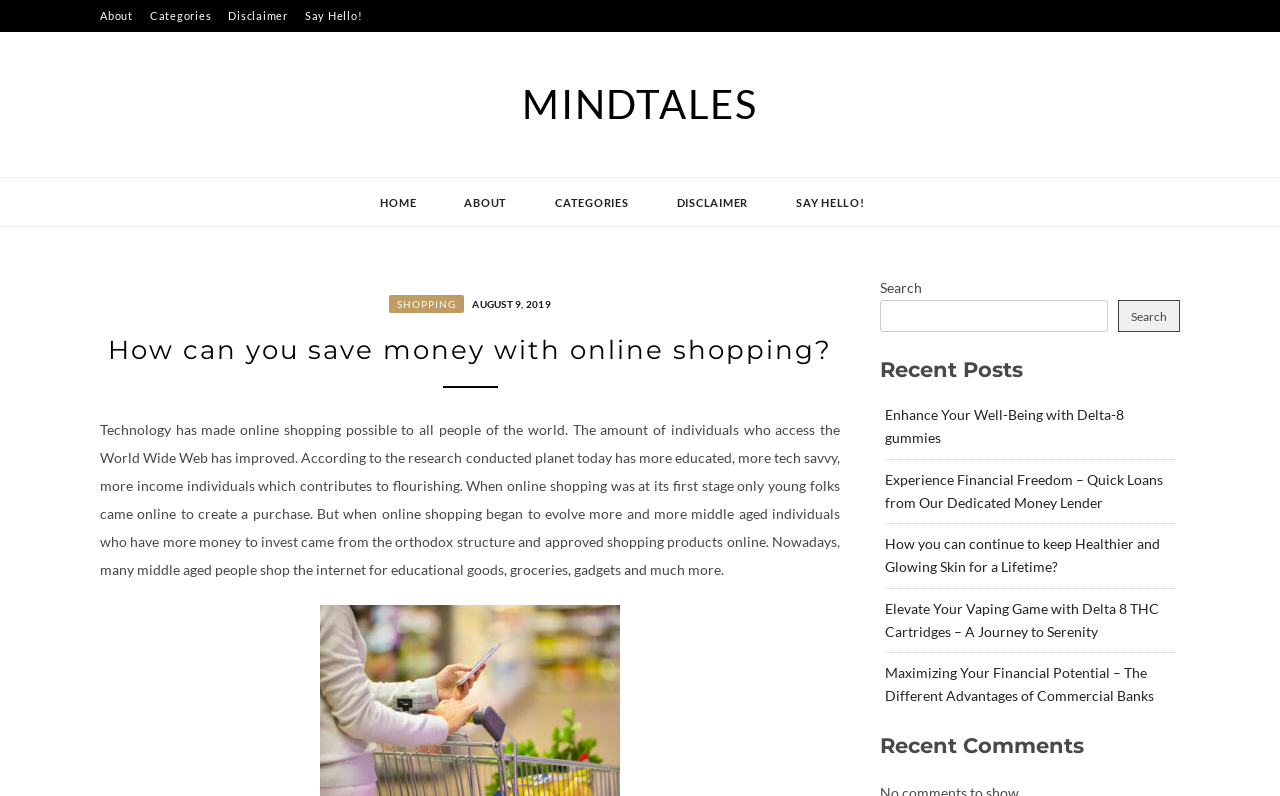Kindly determine the bounding box coordinates of the area that needs to be clicked to fulfill this instruction: "Check the 'Recent Posts'".

[0.688, 0.443, 0.922, 0.486]